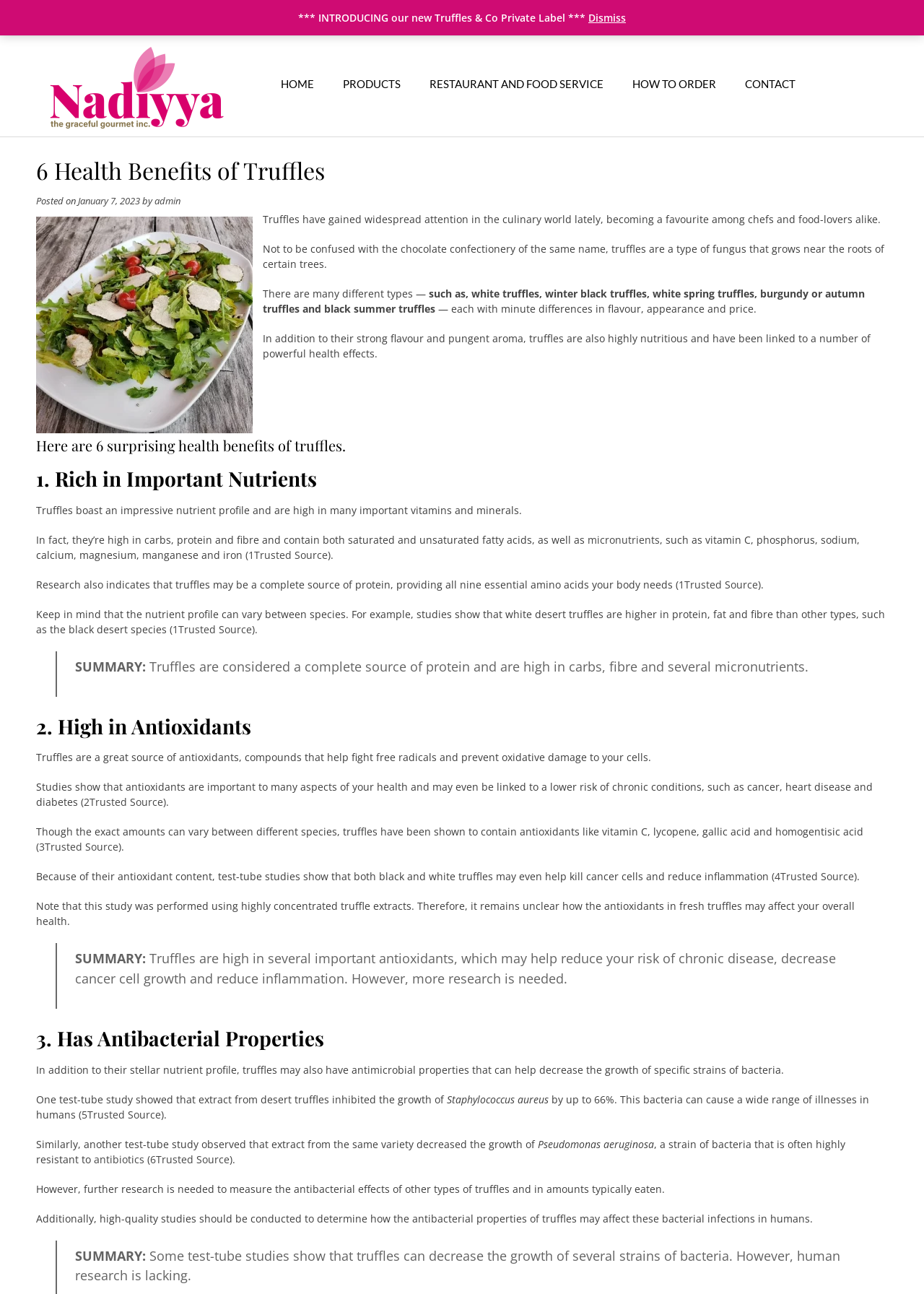Provide the bounding box coordinates of the UI element that matches the description: "title="Nadiyya The Graceful Gourmet"".

[0.039, 0.033, 0.258, 0.1]